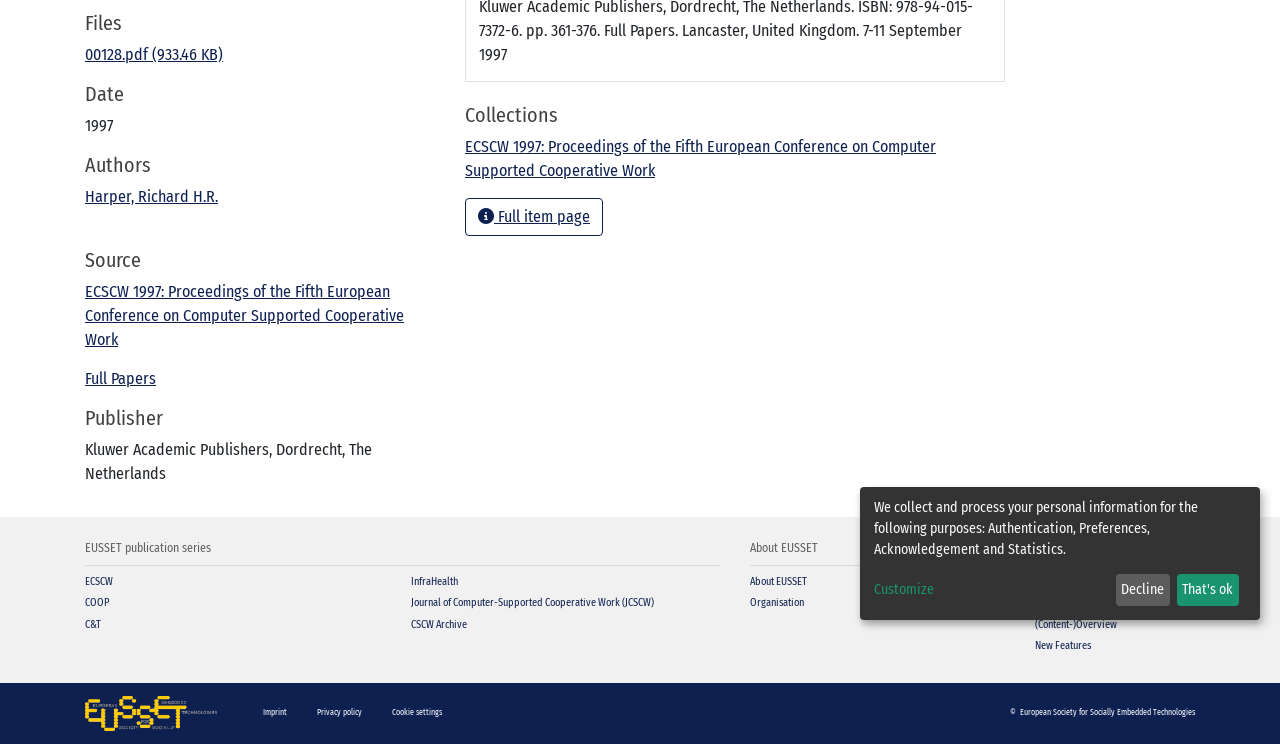Locate the bounding box of the user interface element based on this description: "Decline".

[0.872, 0.771, 0.914, 0.815]